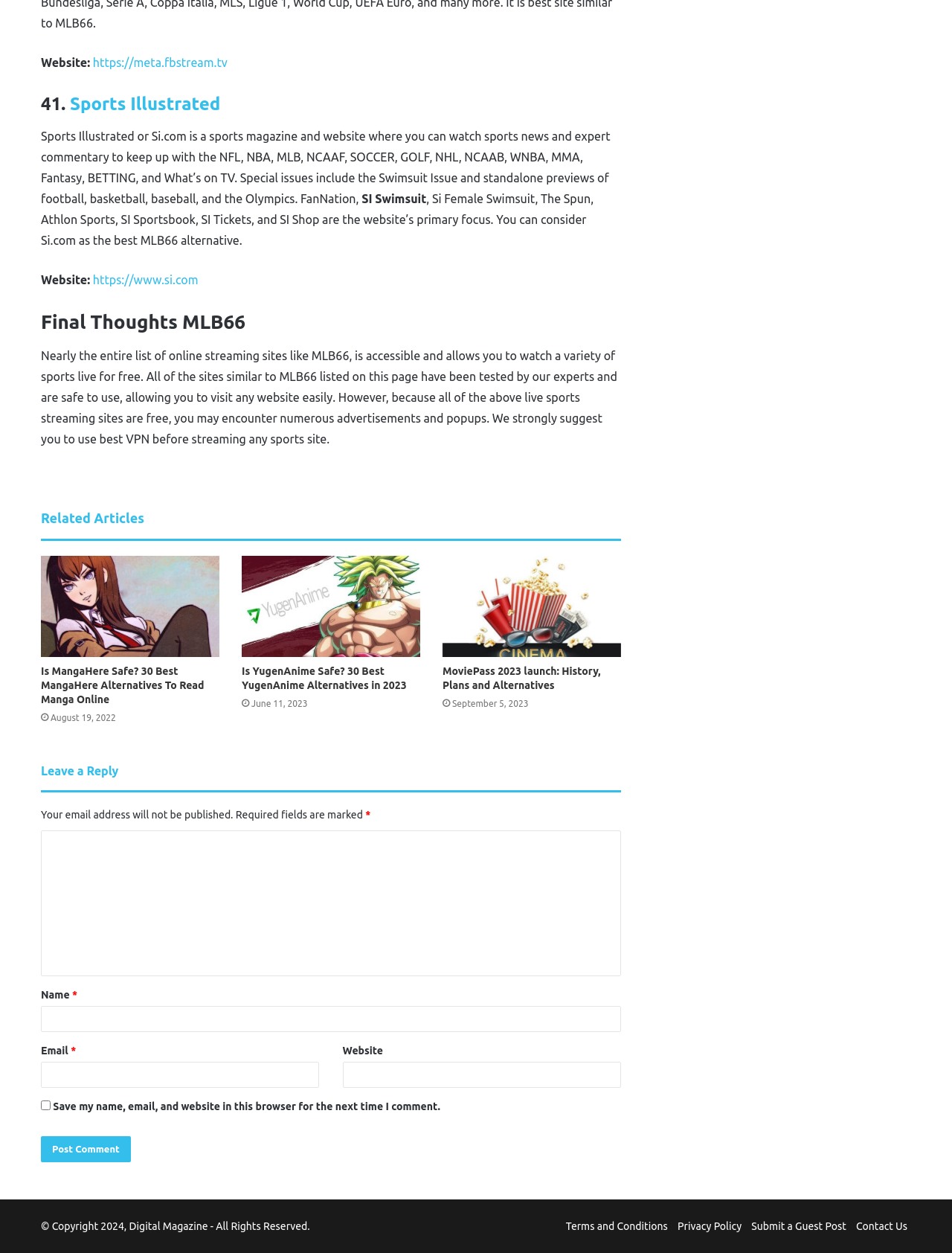What is the alternative to MLB66 mentioned in the webpage?
Using the screenshot, give a one-word or short phrase answer.

Si.com